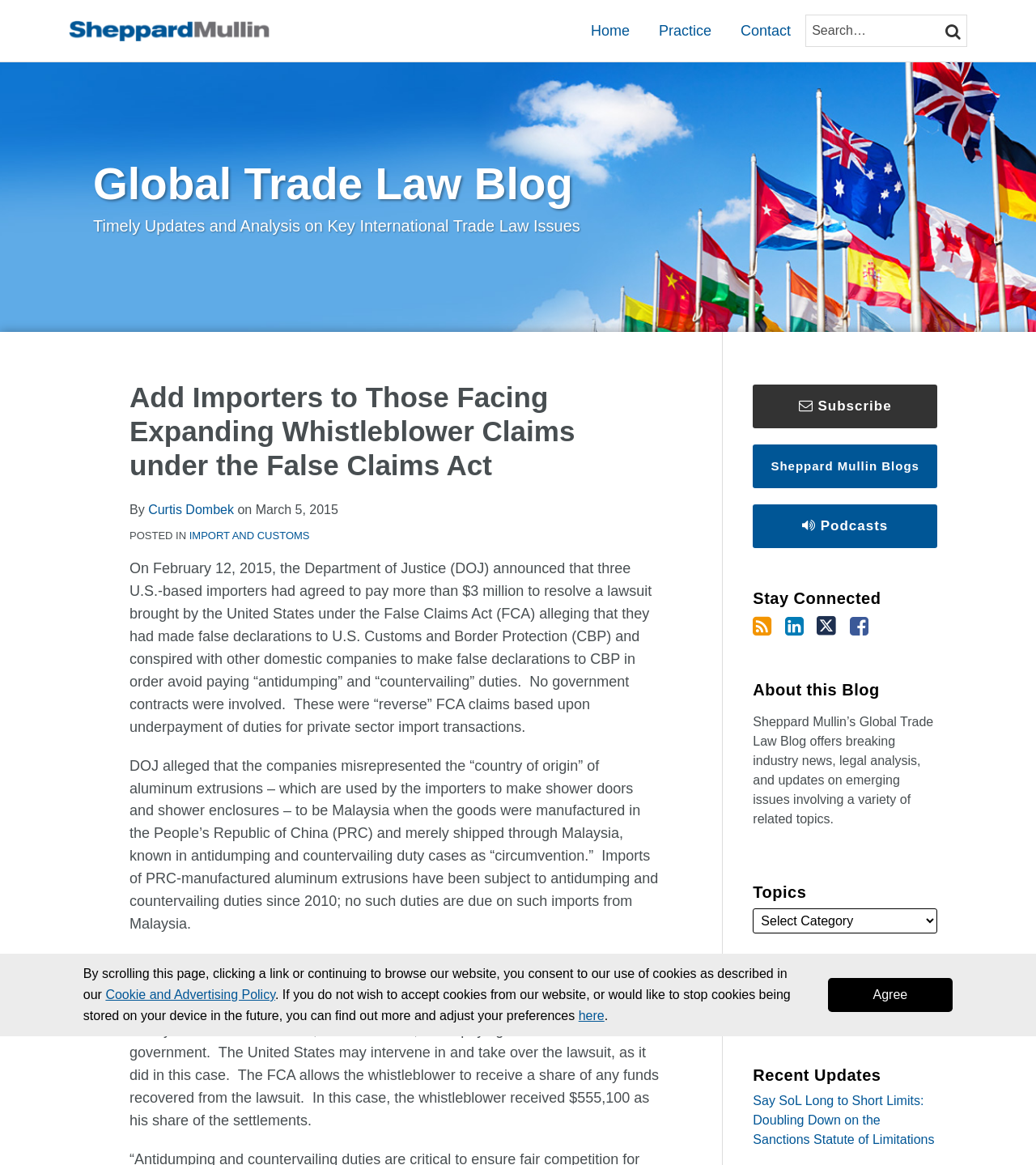Offer an extensive depiction of the webpage and its key elements.

This webpage is a blog post from the Global Trade Law Blog, with a focus on international trade law issues. At the top of the page, there is a navigation bar with links to the home page, practice areas, and contact information. Below this, there is a search bar and a logo for Sheppard, Mullin, Richter & Hampton LLP.

The main content of the page is a blog post titled "Add Importers to Those Facing Expanding Whistleblower Claims under the False Claims Act." The post is written by Curtis Dombek and was published on March 5, 2015. The article discusses a lawsuit brought by the United States under the False Claims Act against three U.S.-based importers who allegedly made false declarations to U.S. Customs and Border Protection.

The post is divided into several paragraphs, with headings and subheadings that break up the content. The text is dense and informative, with specific details about the lawsuit and the allegations against the importers.

To the right of the main content, there are several links and widgets, including a subscription link, links to other Sheppard Mullin blogs, and social media links. There is also a section titled "Stay Connected" with links to subscribe to the blog via RSS, LinkedIn, Twitter, and Facebook.

Below the main content, there are several sections, including "About this Blog," "Topics," "Archives," and "Recent Updates." These sections provide additional information about the blog and its content, as well as links to other related topics and archives of past posts.

Overall, the webpage is well-organized and easy to navigate, with a clear focus on providing informative content about international trade law issues.